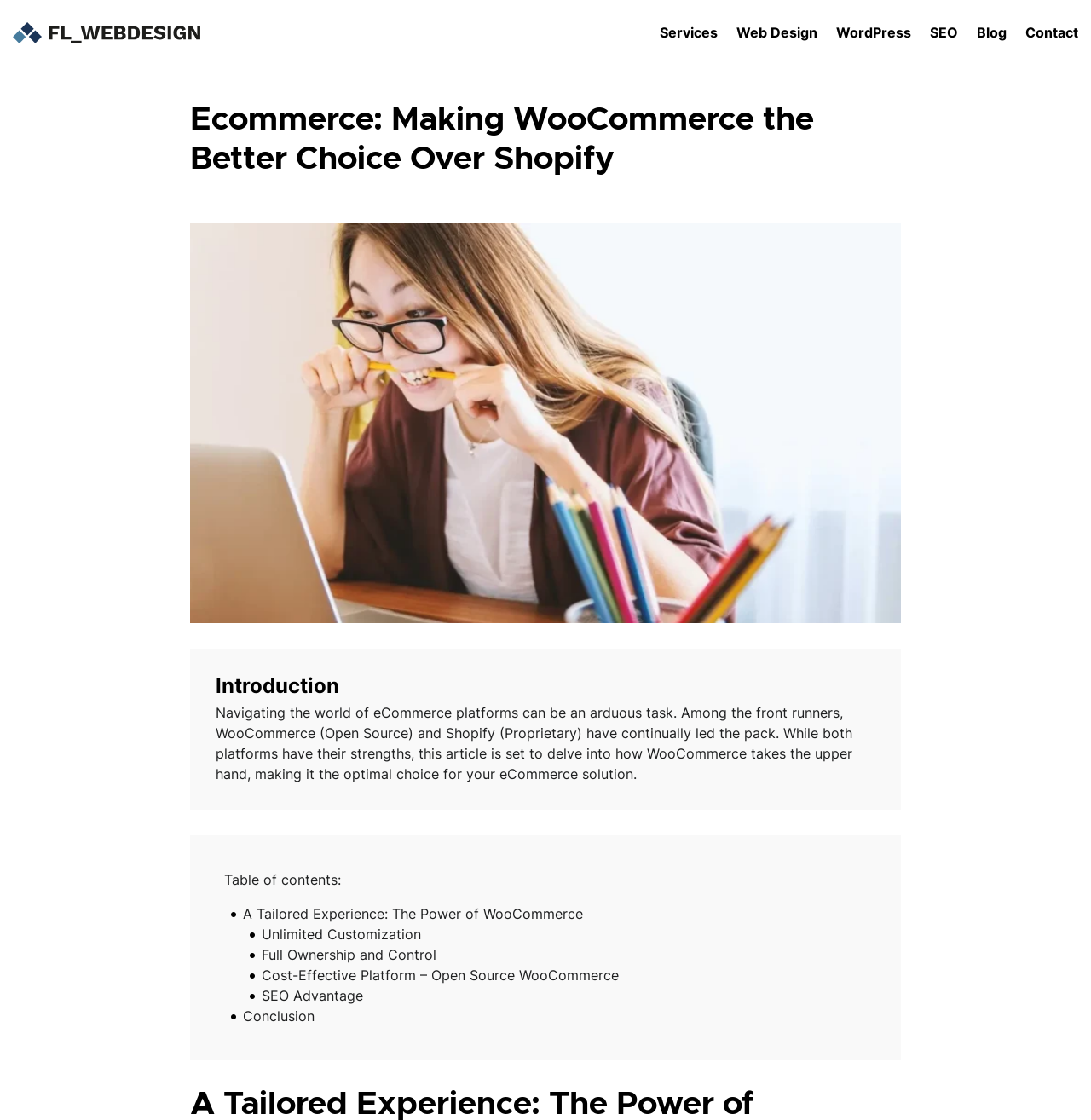Give a short answer to this question using one word or a phrase:
What are the two eCommerce platforms compared in this article?

WooCommerce and Shopify